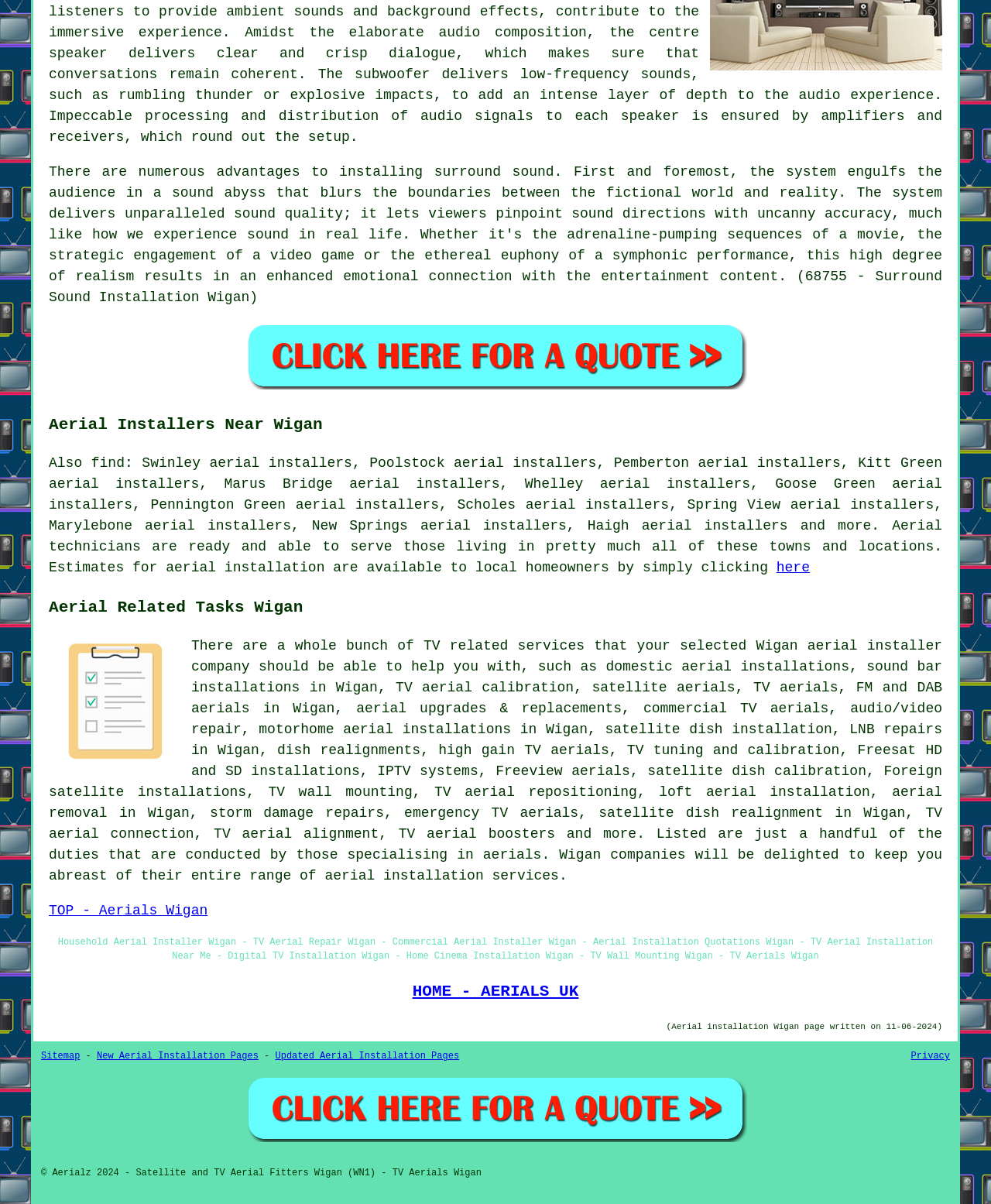Identify the bounding box coordinates of the clickable region required to complete the instruction: "get 'TV aerial installation' quotations". The coordinates should be given as four float numbers within the range of 0 and 1, i.e., [left, top, right, bottom].

[0.246, 0.942, 0.754, 0.951]